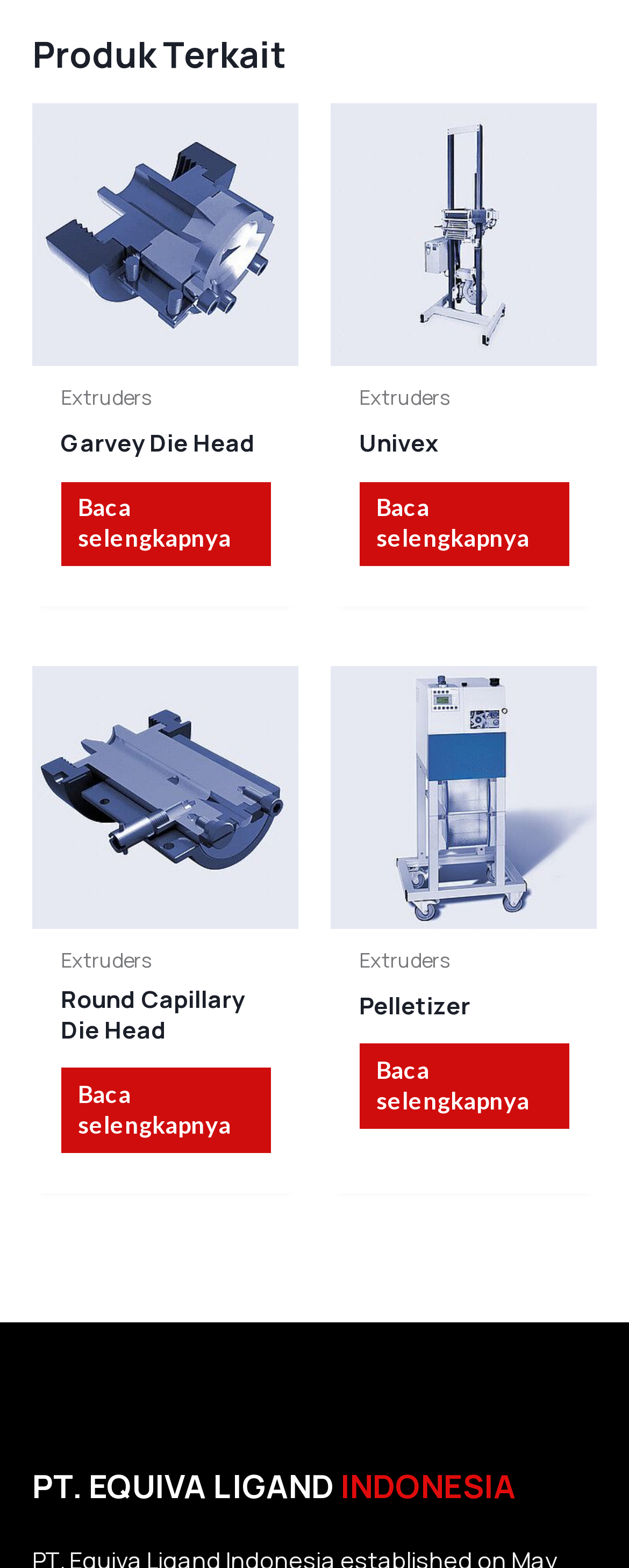Identify the bounding box coordinates of the part that should be clicked to carry out this instruction: "Visit PT. EQUIVA LIGAND INDONESIA homepage".

[0.051, 0.934, 0.821, 0.961]